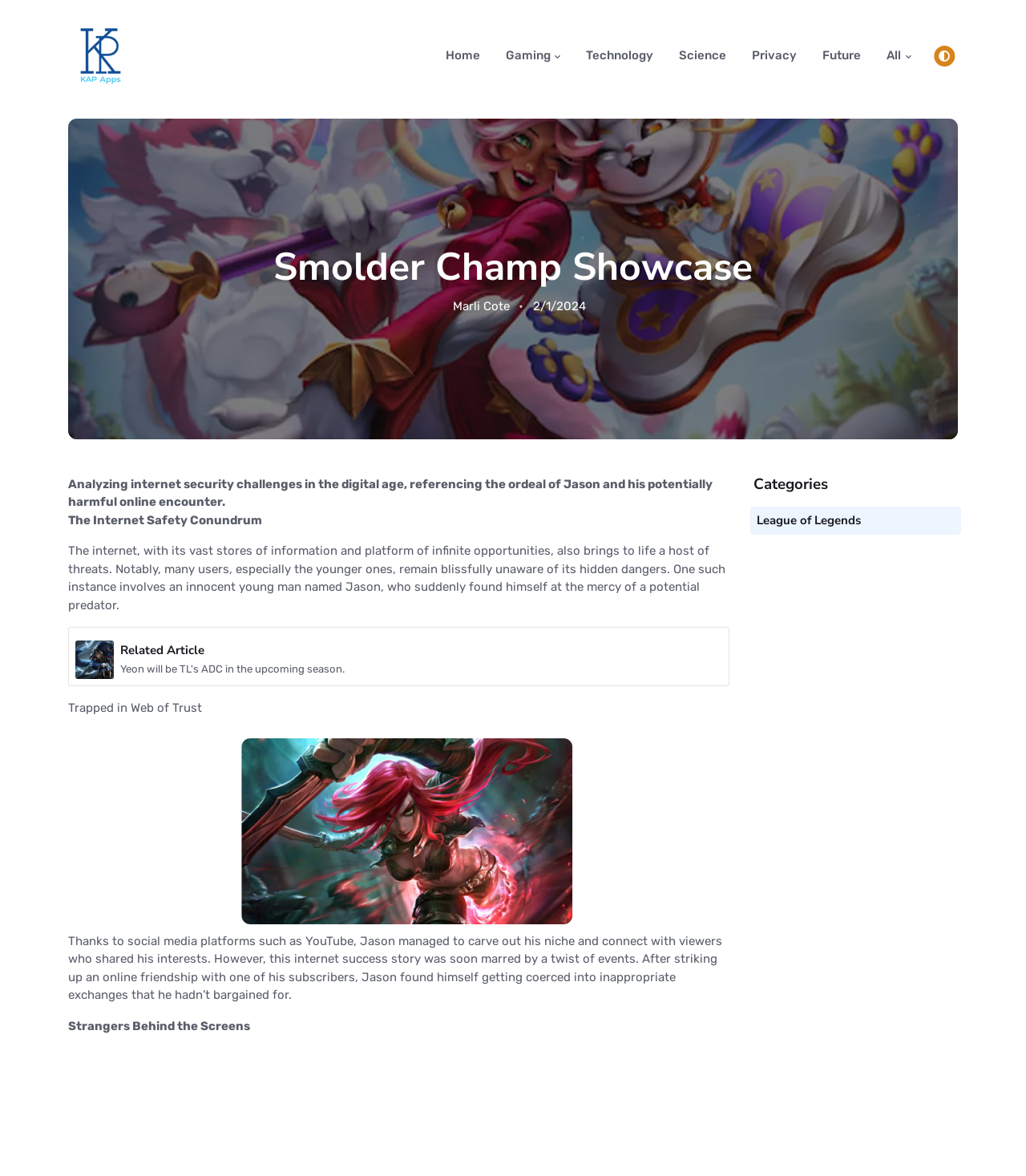Return the bounding box coordinates of the UI element that corresponds to this description: "parent_node: Home". The coordinates must be given as four float numbers in the range of 0 and 1, [left, top, right, bottom].

[0.066, 0.0, 0.129, 0.095]